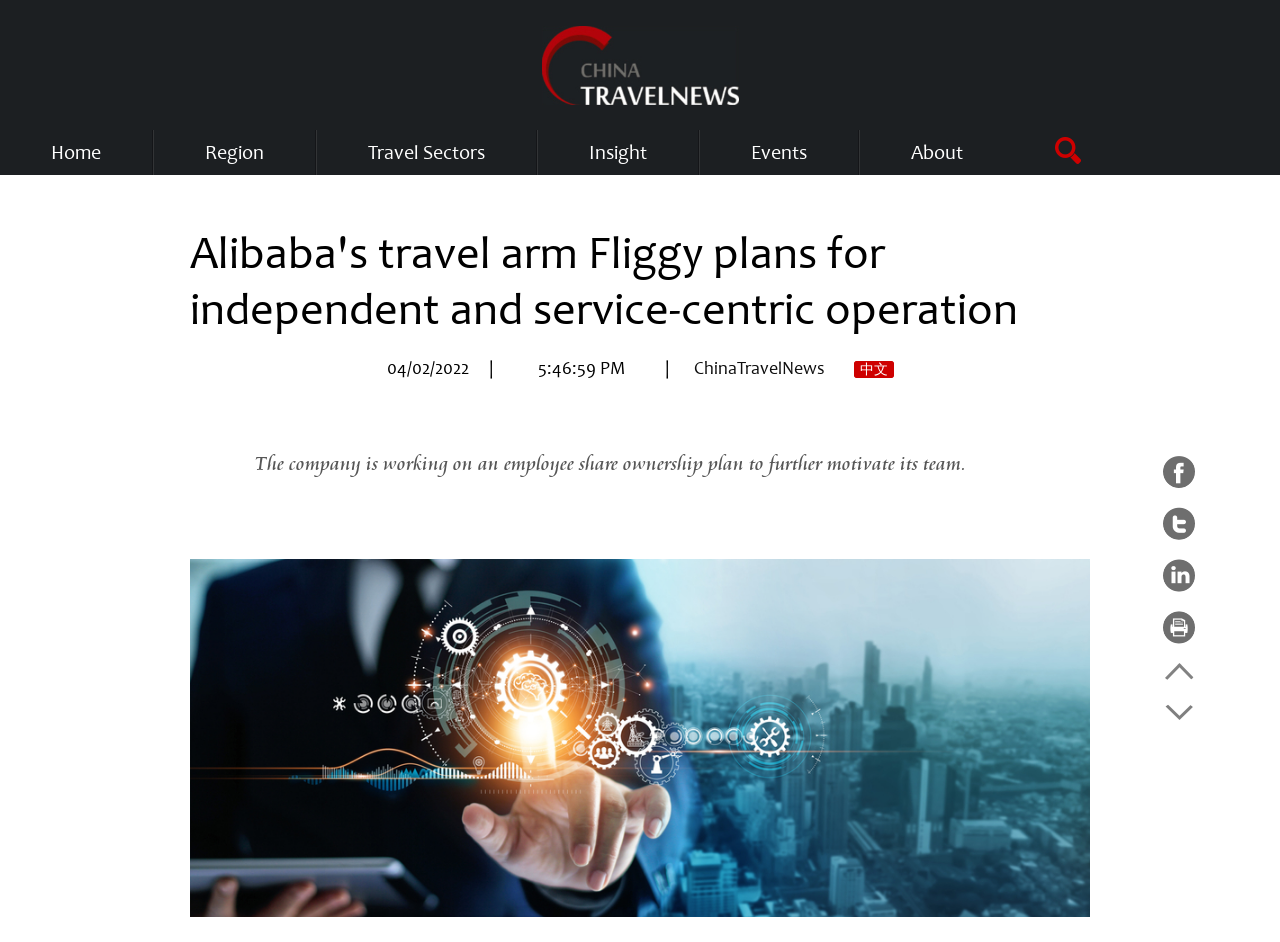Give a detailed overview of the webpage's appearance and contents.

The webpage appears to be a news article from China Travel News. At the top, there is a heading "China Travel News" with a corresponding image and link. Below this, there is a navigation menu with headings "Home", "Region", "Travel Sectors", "Insight", "Events", and "About", each with a corresponding link.

The main article title, "Alibaba's travel arm Fliggy plans for independent and service-centric operation", is prominently displayed in the middle of the page. Below the title, there is a timestamp "04/02/2022 5:46:59 PM" and a link to ChinaTravelNews. 

To the right of the timestamp, there is a link to switch to a Chinese version of the page, labeled "中文". The main article content is summarized as "The company is working on an employee share ownership plan to further motivate its team." This text is positioned below the article title and timestamp.